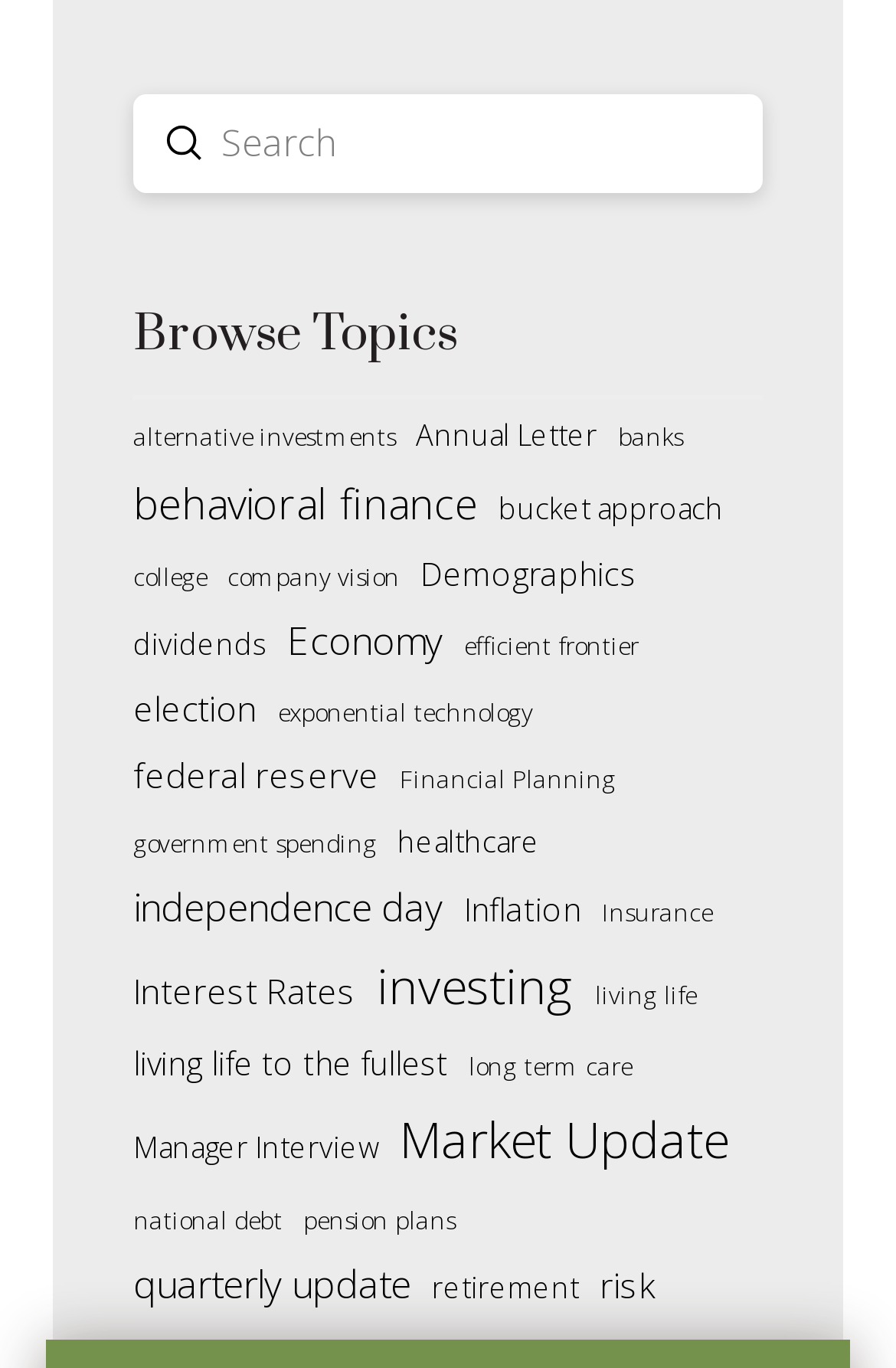Pinpoint the bounding box coordinates of the clickable area necessary to execute the following instruction: "Browse alternative investments". The coordinates should be given as four float numbers between 0 and 1, namely [left, top, right, bottom].

[0.149, 0.304, 0.441, 0.336]